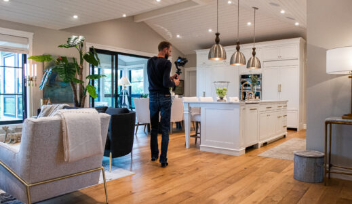Provide a single word or phrase answer to the question: 
What is above the kitchen island?

Pendant lamps